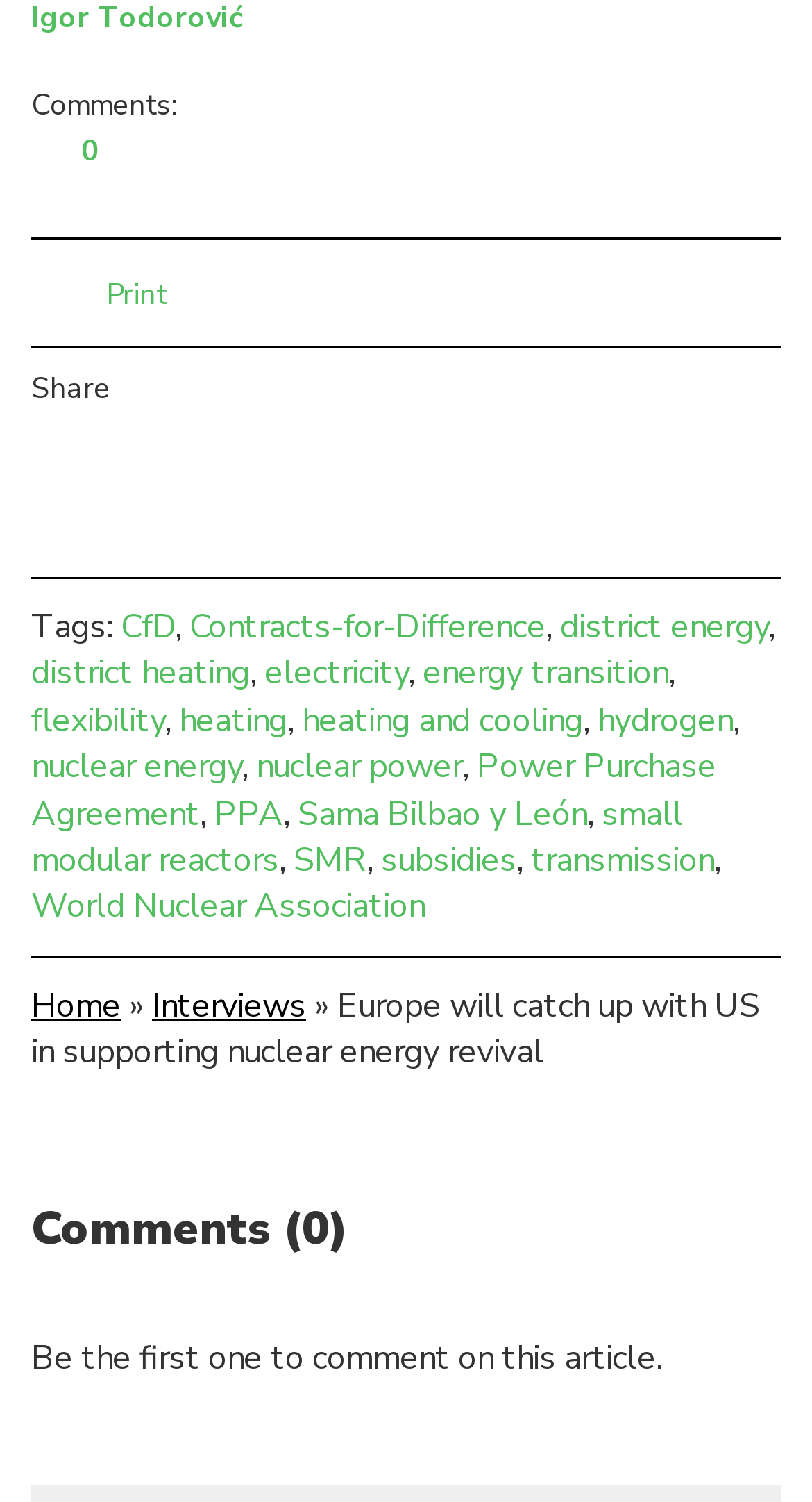What is the call to action for commenting on the article?
From the screenshot, supply a one-word or short-phrase answer.

Be the first one to comment on this article.